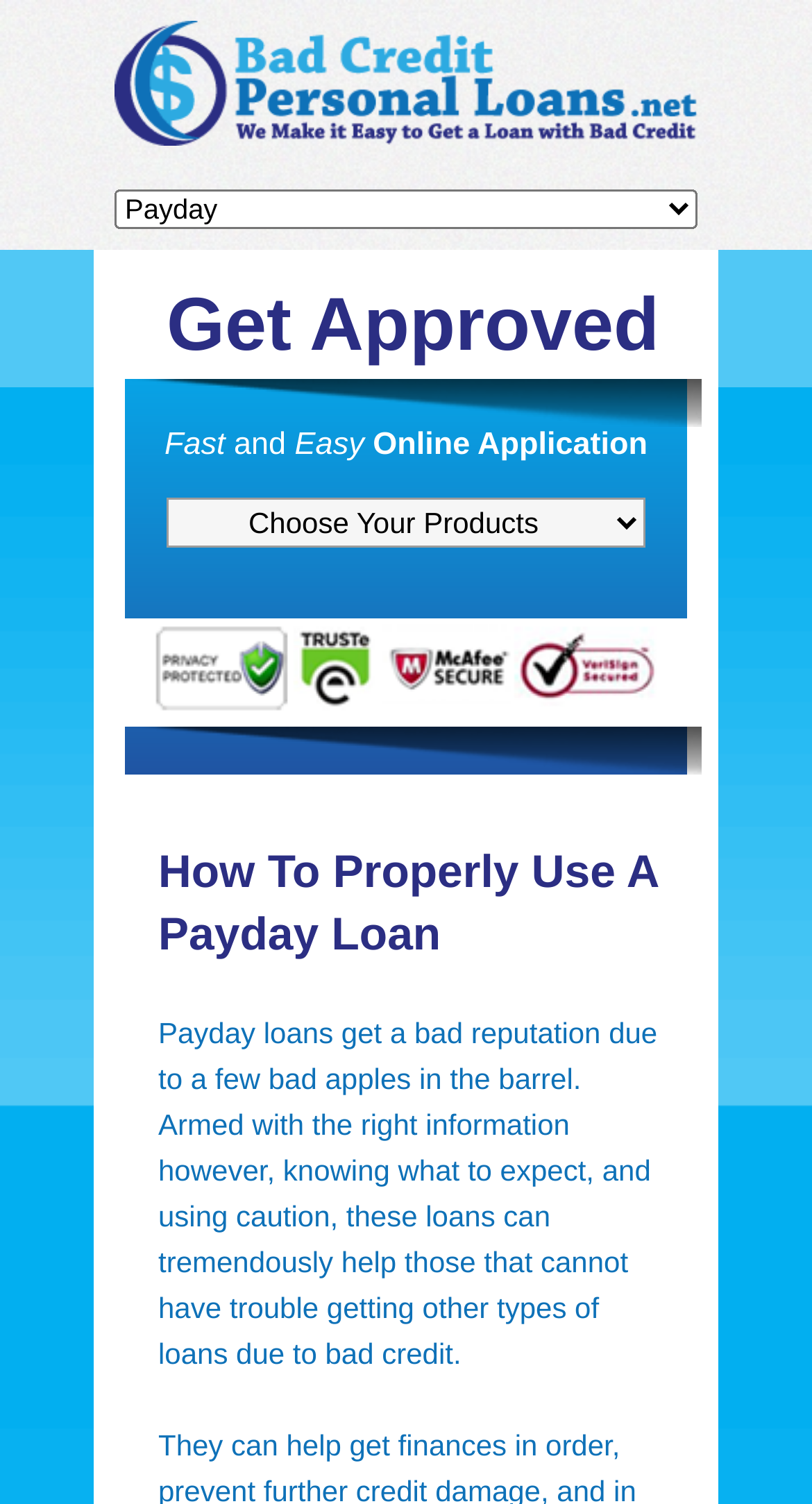Provide a thorough summary of the webpage.

The webpage is about payday loans, specifically the archives of payday loan-related content on BadCreditPersonalLoans.net. At the top, there is a link taking up most of the width of the page. Below it, there is a combobox on the left side, followed by a series of short texts: "Get Approved", "Fast", "and", "Easy", and "Online Application", which are aligned horizontally and take up about two-thirds of the page width. 

Another combobox is located below these texts, also on the left side. To the right of the combobox, there is an image that spans about two-thirds of the page width. 

Further down, there is a heading "How To Properly Use A Payday Loan" that spans about two-thirds of the page width. Below the heading, there is a paragraph of text that discusses the proper use of payday loans, highlighting their potential benefits for those with bad credit. This paragraph takes up about two-thirds of the page width and is located near the bottom of the page.